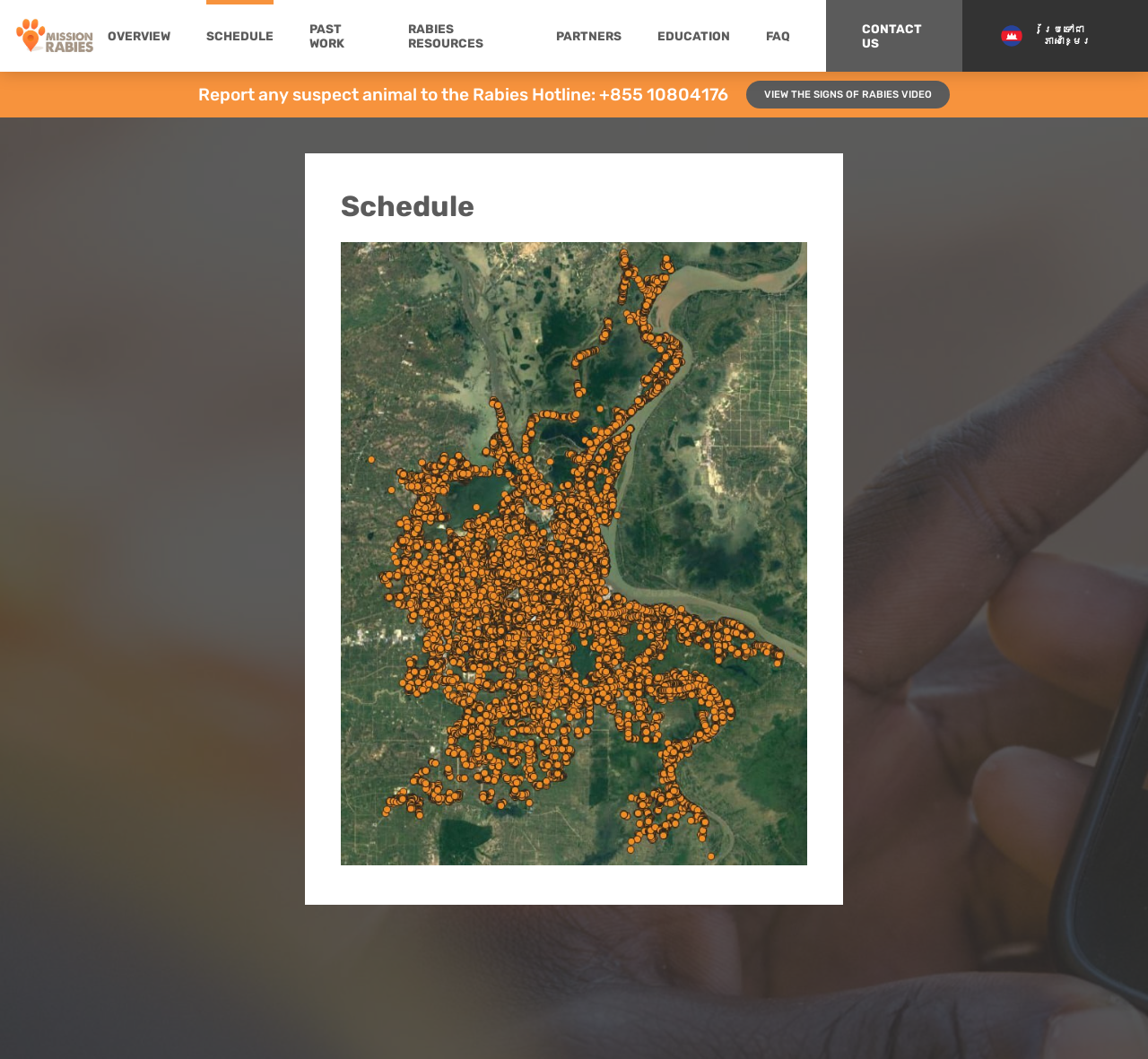How many links are there in the top navigation menu?
Please use the image to provide a one-word or short phrase answer.

7